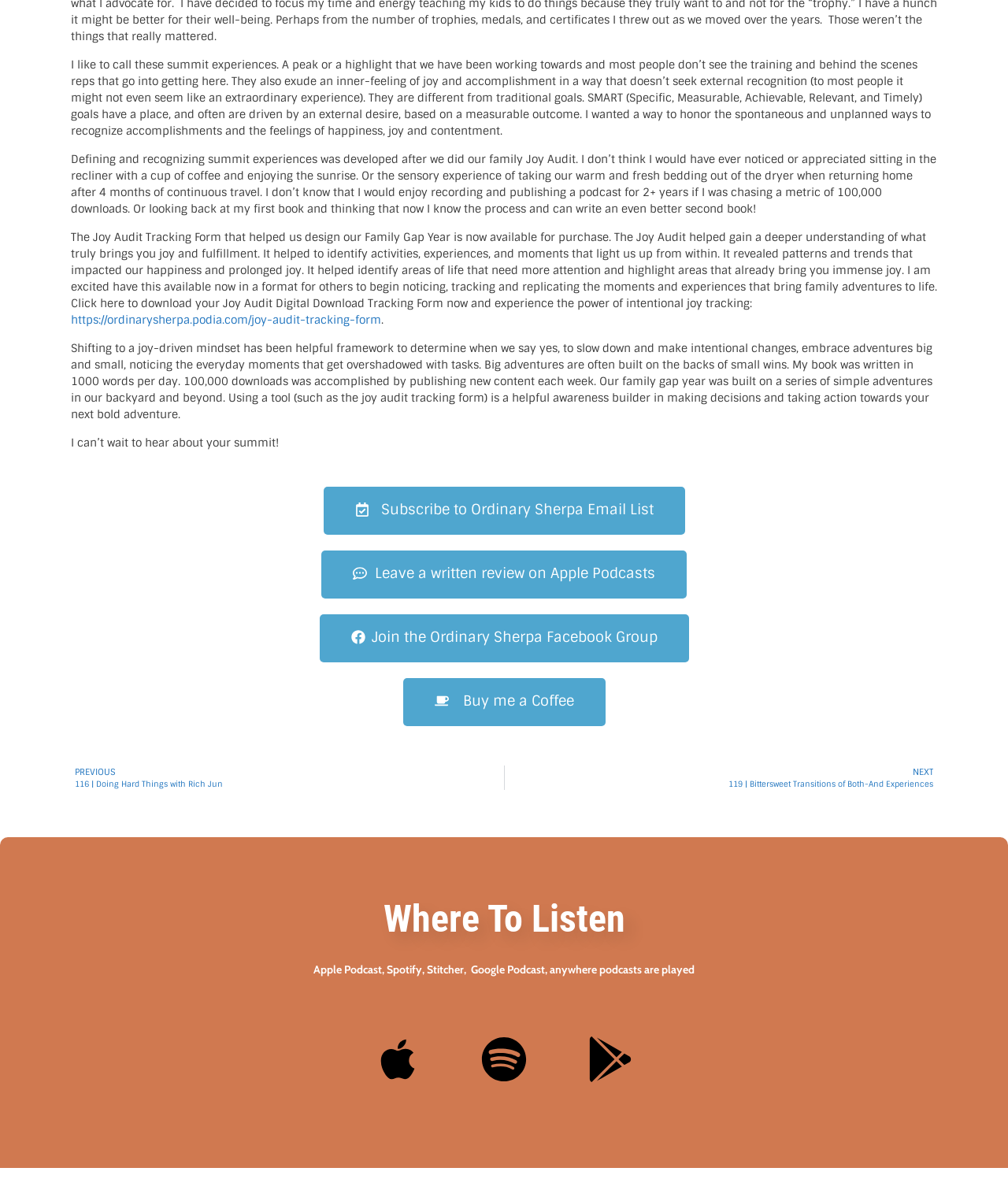Bounding box coordinates are specified in the format (top-left x, top-left y, bottom-right x, bottom-right y). All values are floating point numbers bounded between 0 and 1. Please provide the bounding box coordinate of the region this sentence describes: Spotify

[0.455, 0.852, 0.545, 0.929]